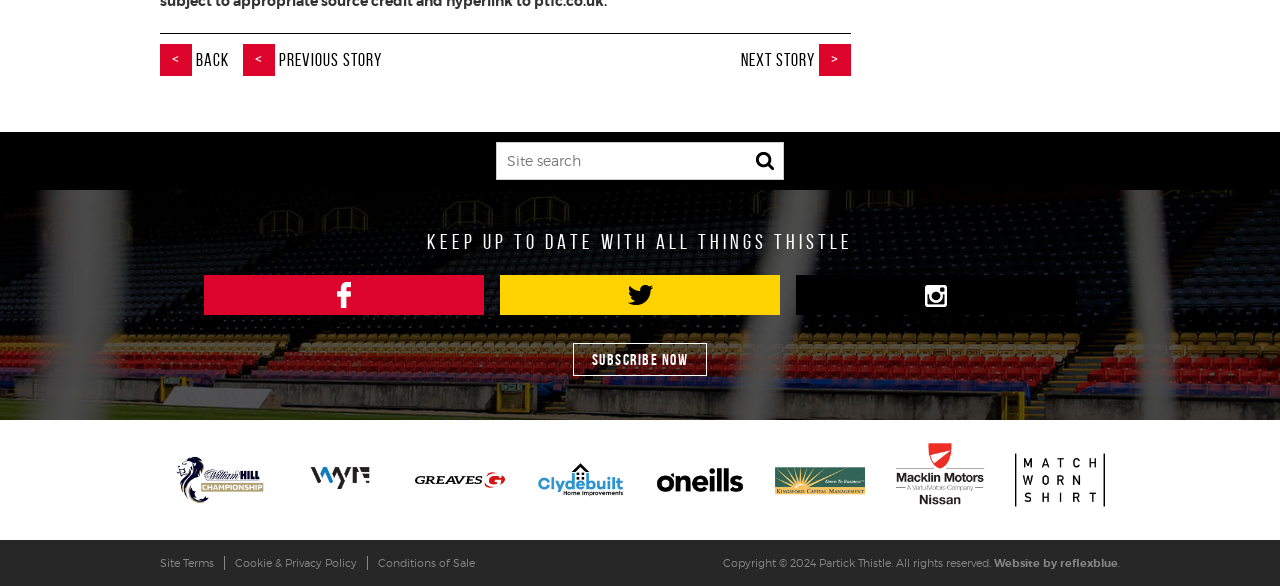What is the purpose of the search bar? Based on the screenshot, please respond with a single word or phrase.

Site search